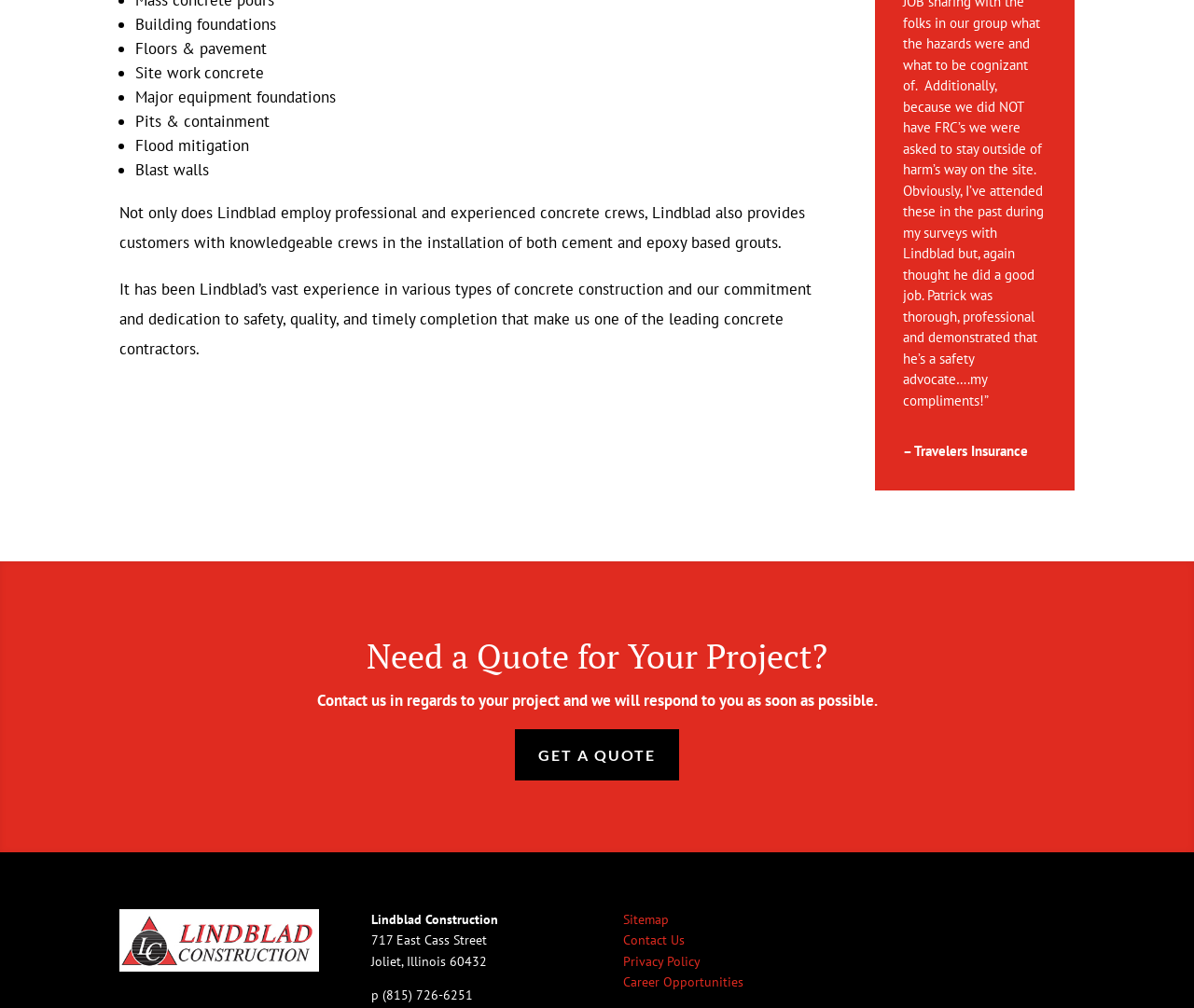Answer the question using only a single word or phrase: 
What is the phone number of the company?

(815) 726-6251